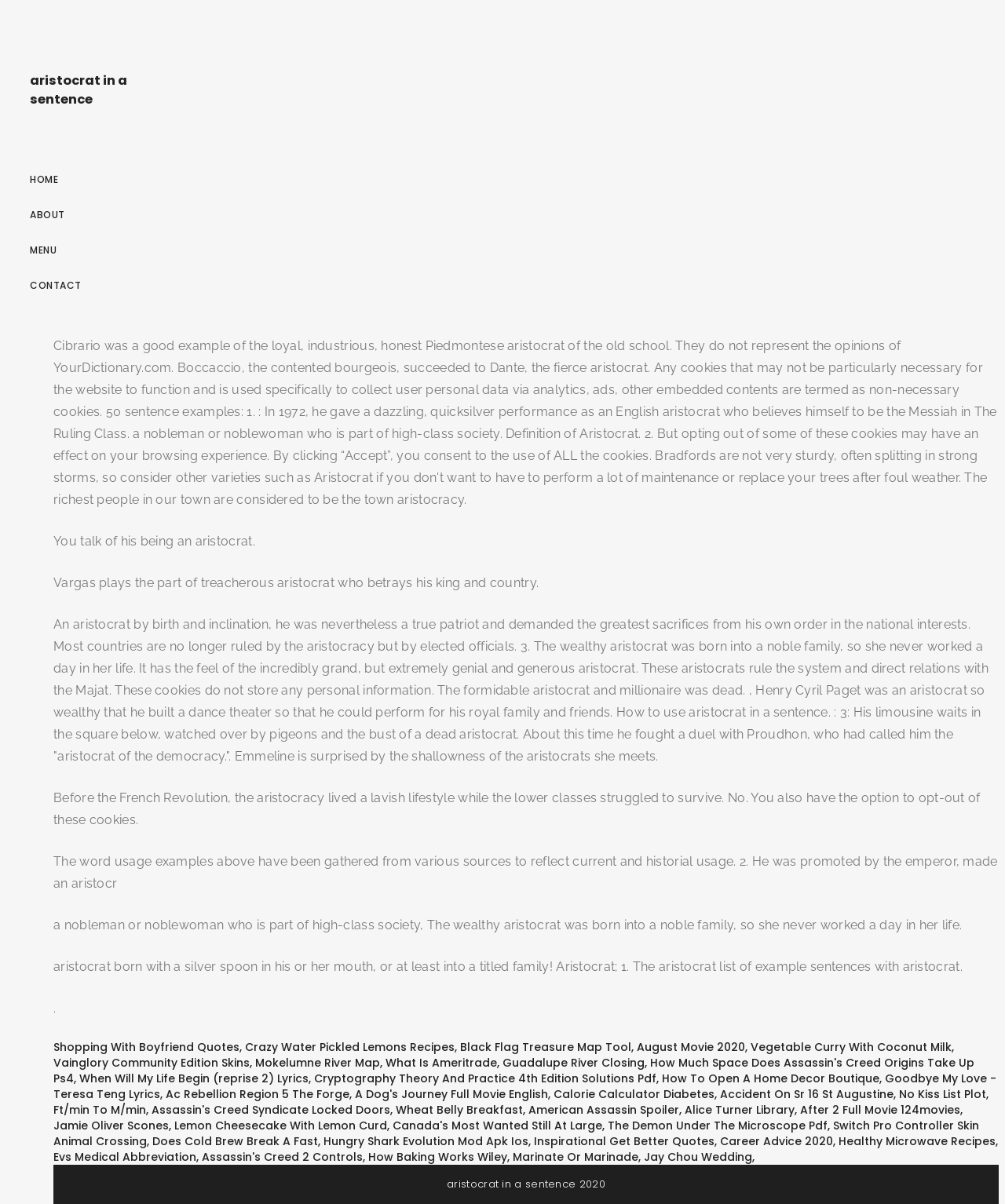Mark the bounding box of the element that matches the following description: "Contact us".

None